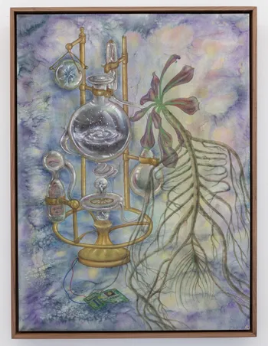Generate a detailed narrative of the image.

This captivating artwork, titled "Qian Qian. Portals to The Past," is part of an exhibition running from May 2 to June 1, 2024, at Lychee One in London, United Kingdom. The piece features an intricate blend of scientific imagery and organic motifs, showcasing a laboratory apparatus surrounded by ethereal plant elements. The delicate color palette and soft, swirling background create a dreamlike atmosphere that invites viewers to explore themes of nature, science, and memory. The juxtaposition of mechanical and botanical forms highlights a dialogue between the empirical and the mystical, prompting reflections on the intersections of technology and the natural world.